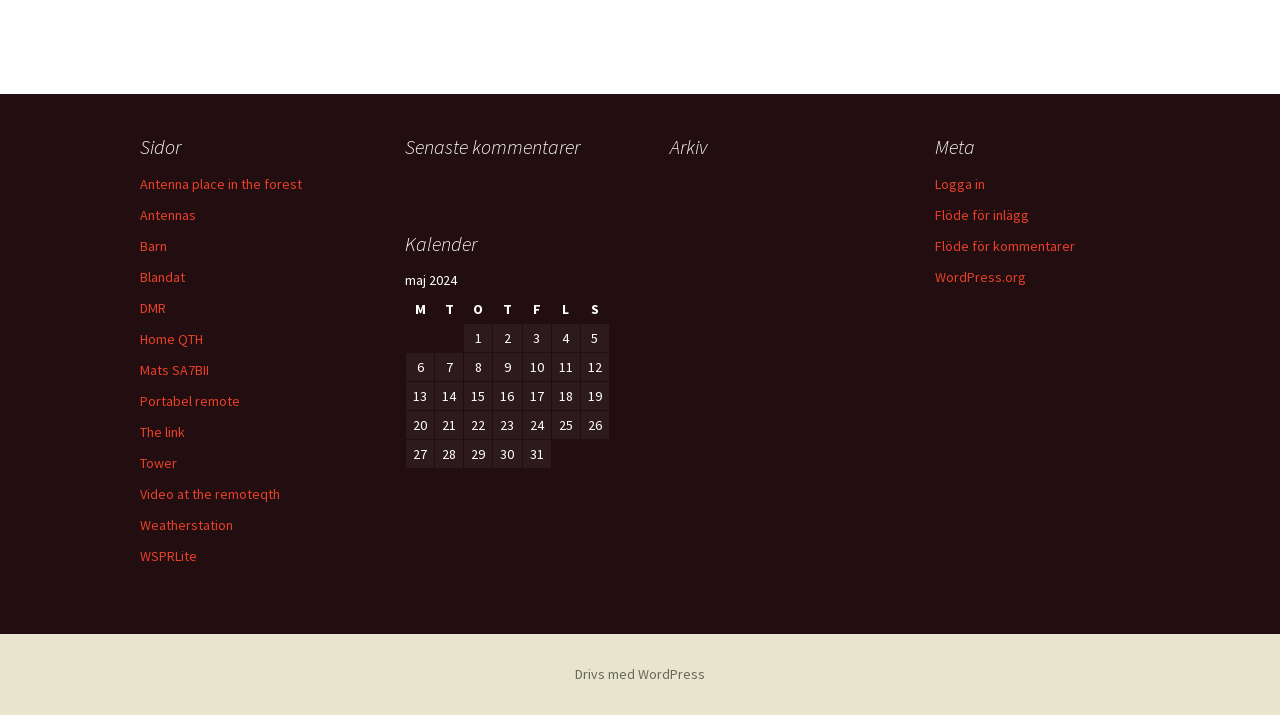What is the name of the first link in the navigation section?
Refer to the image and give a detailed answer to the query.

I found the navigation section by looking for the element with the type 'navigation' and the text 'Sidor'. The first link in this section has the text 'Antenna place in the forest'.